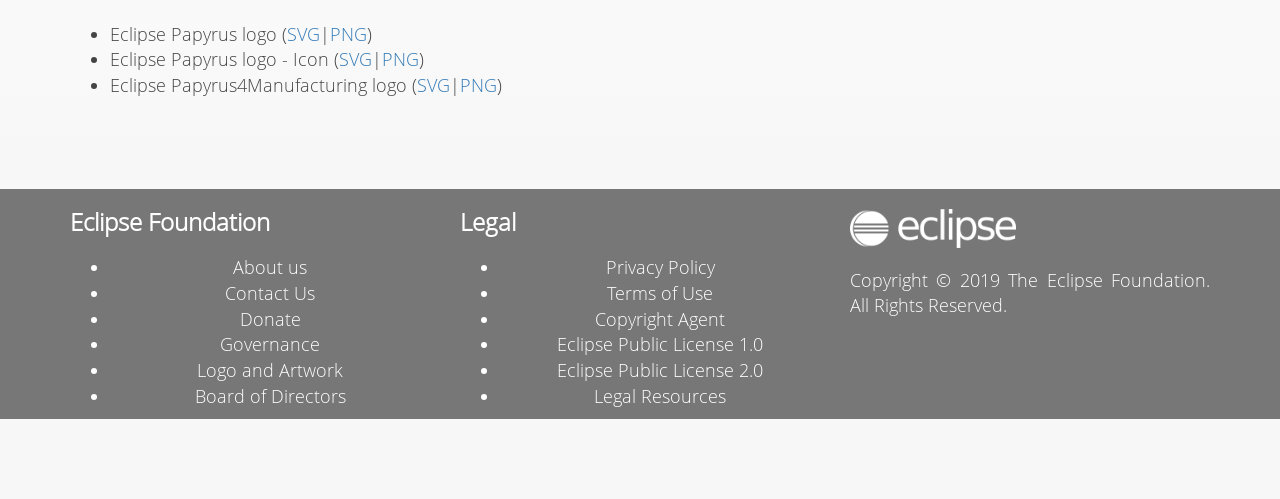Please determine the bounding box coordinates of the section I need to click to accomplish this instruction: "Access the Eclipse.org black and white logo".

[0.664, 0.418, 0.794, 0.484]